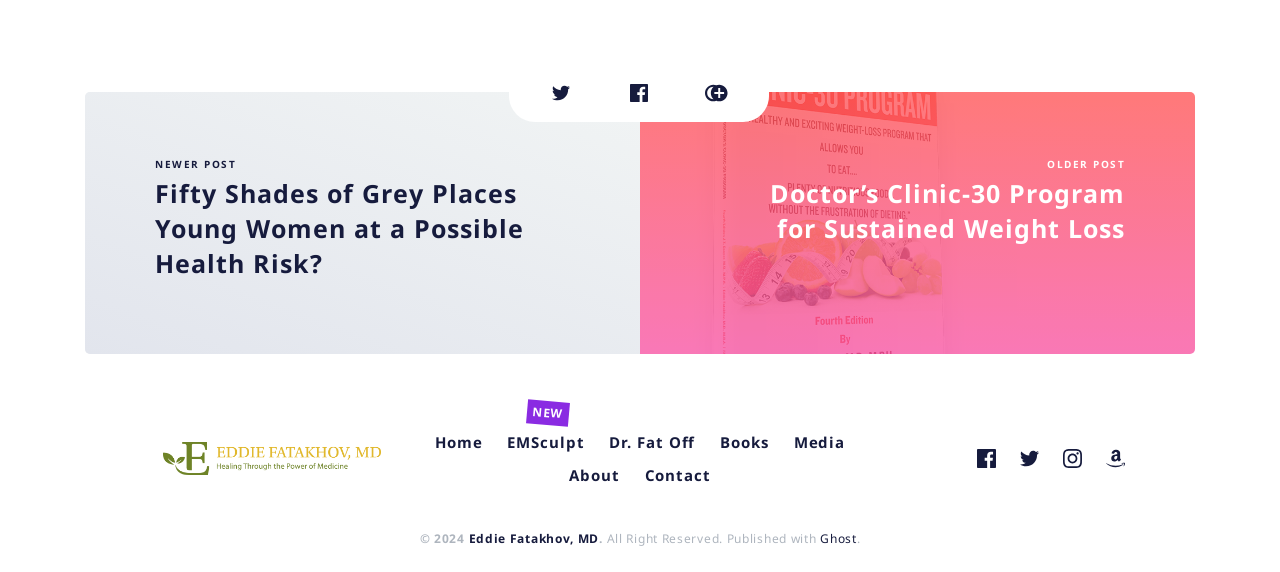What is the copyright year of the webpage?
Using the visual information, answer the question in a single word or phrase.

2024